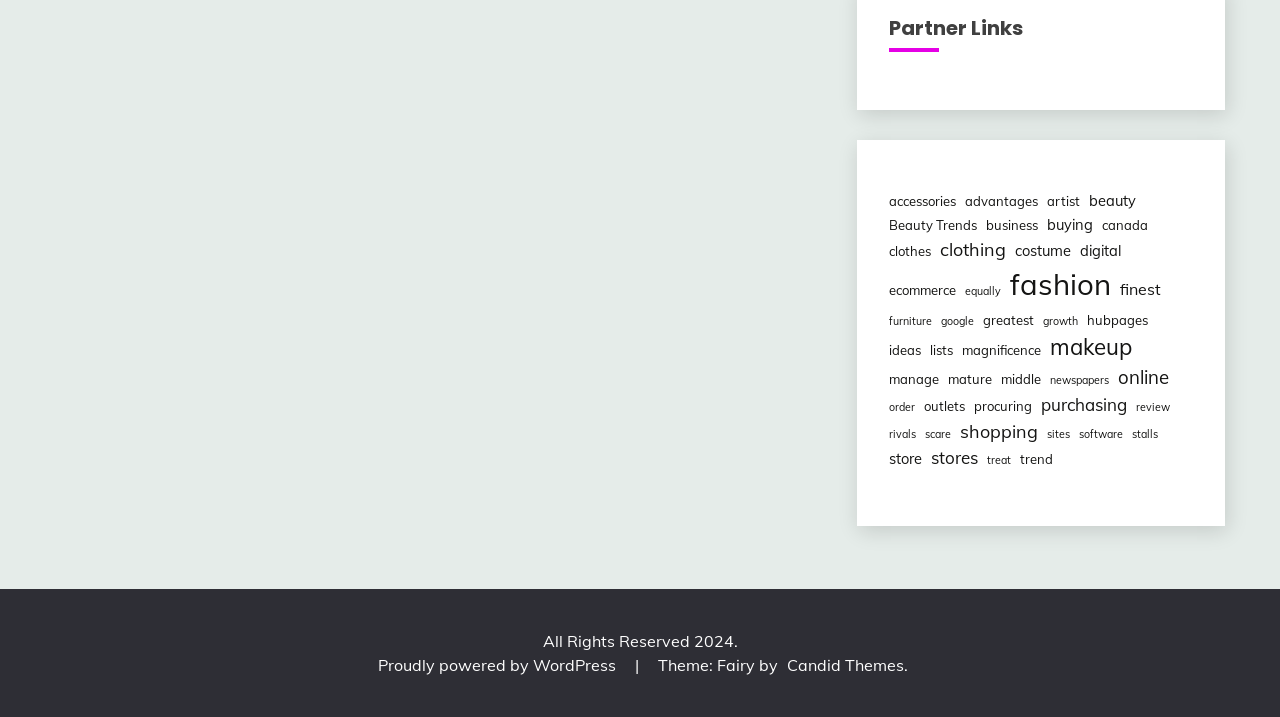Locate the bounding box coordinates of the clickable area needed to fulfill the instruction: "visit 'fashion'".

[0.789, 0.367, 0.868, 0.428]